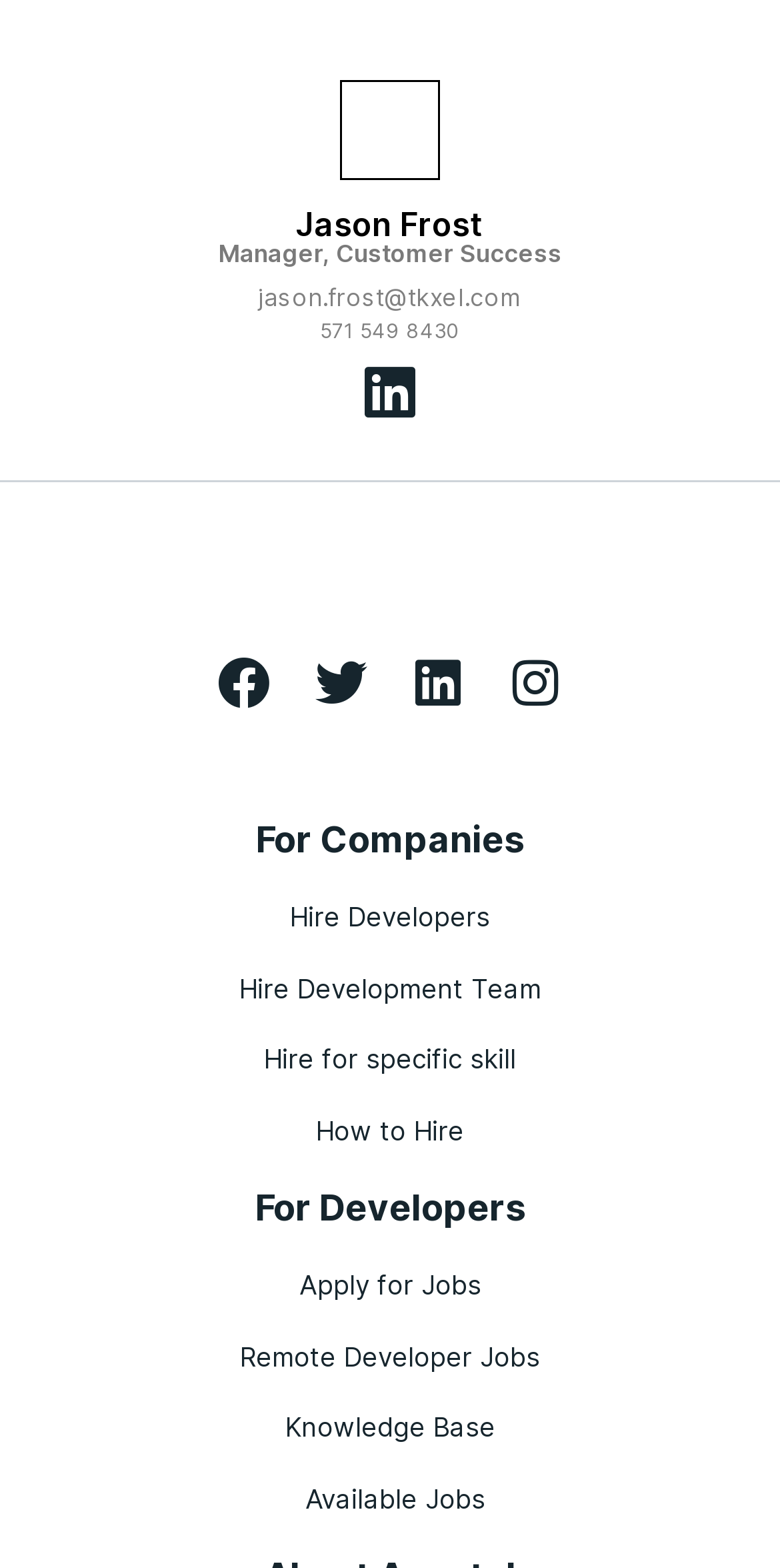Determine the coordinates of the bounding box for the clickable area needed to execute this instruction: "Hire developers".

[0.051, 0.573, 0.949, 0.598]